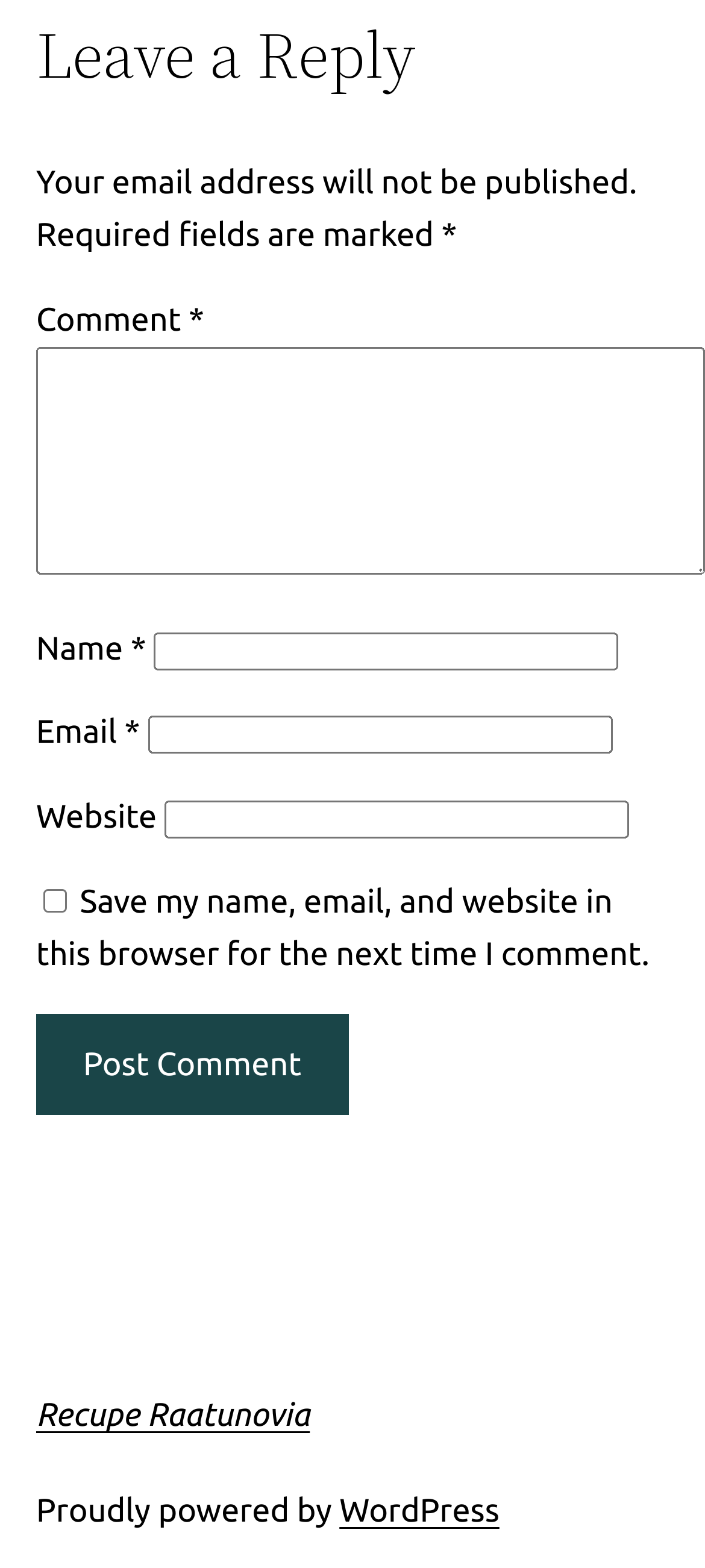Find and provide the bounding box coordinates for the UI element described here: "parent_node: Name * name="author"". The coordinates should be given as four float numbers between 0 and 1: [left, top, right, bottom].

[0.218, 0.403, 0.877, 0.427]